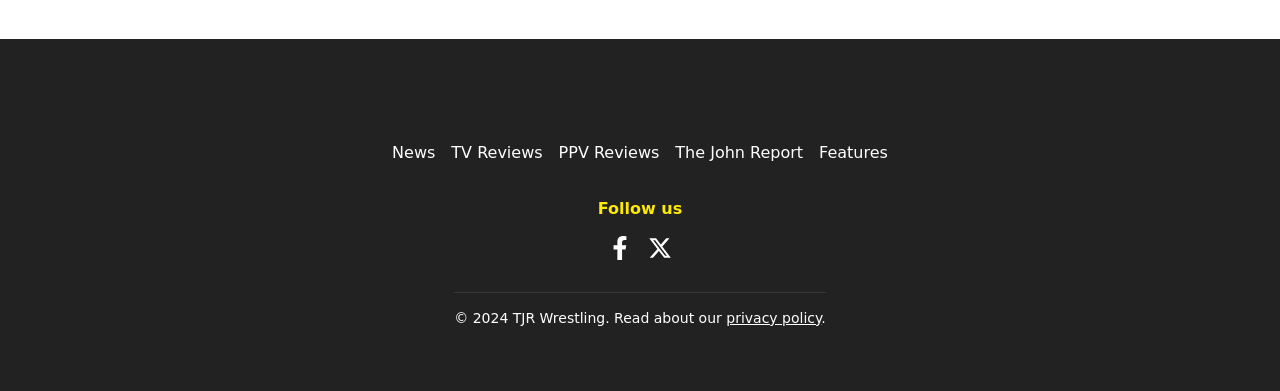Please identify the bounding box coordinates of the region to click in order to complete the given instruction: "Go to TV Reviews". The coordinates should be four float numbers between 0 and 1, i.e., [left, top, right, bottom].

[0.353, 0.365, 0.424, 0.414]